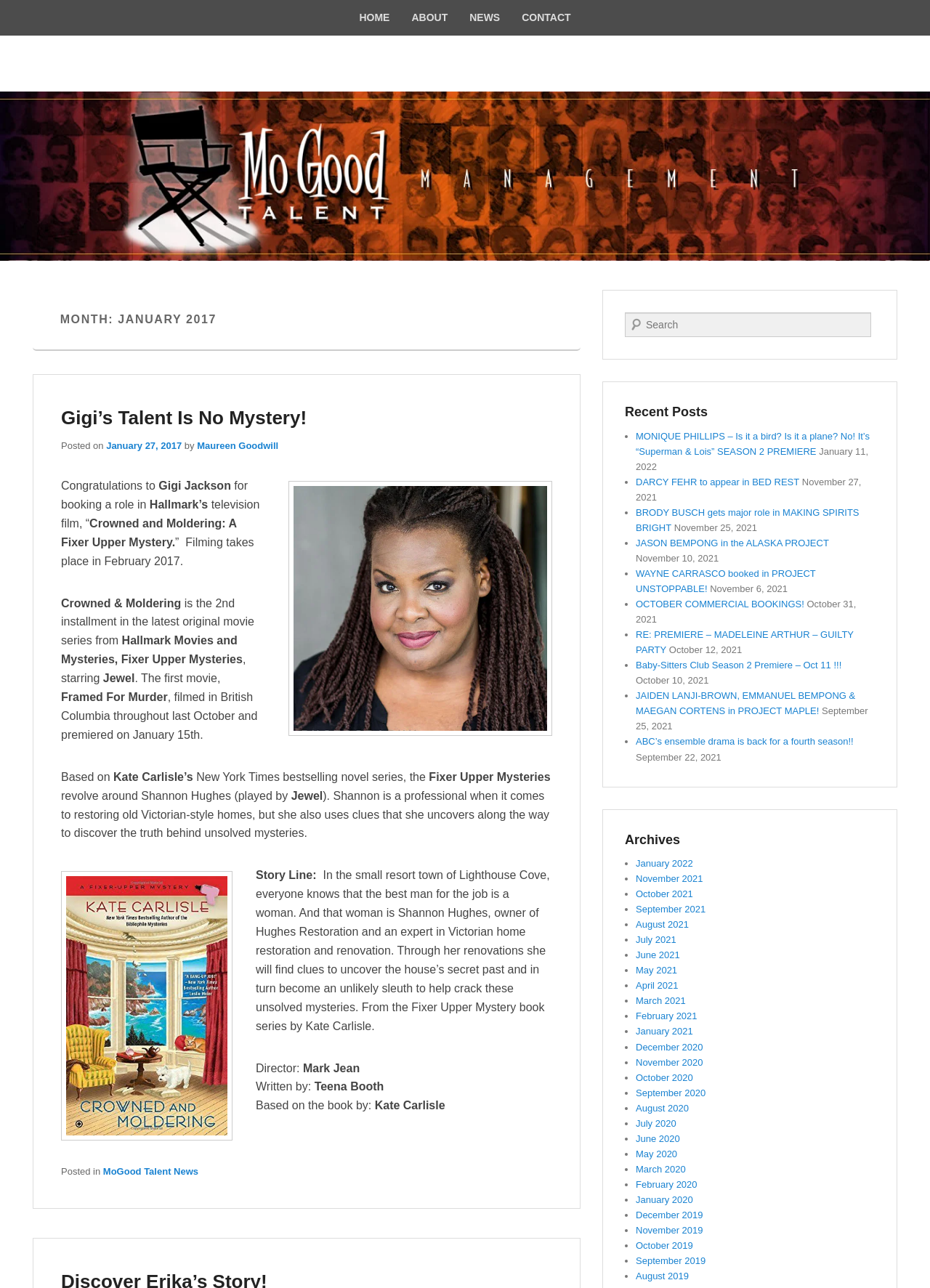Using the provided element description: "January 2020", determine the bounding box coordinates of the corresponding UI element in the screenshot.

[0.684, 0.927, 0.745, 0.936]